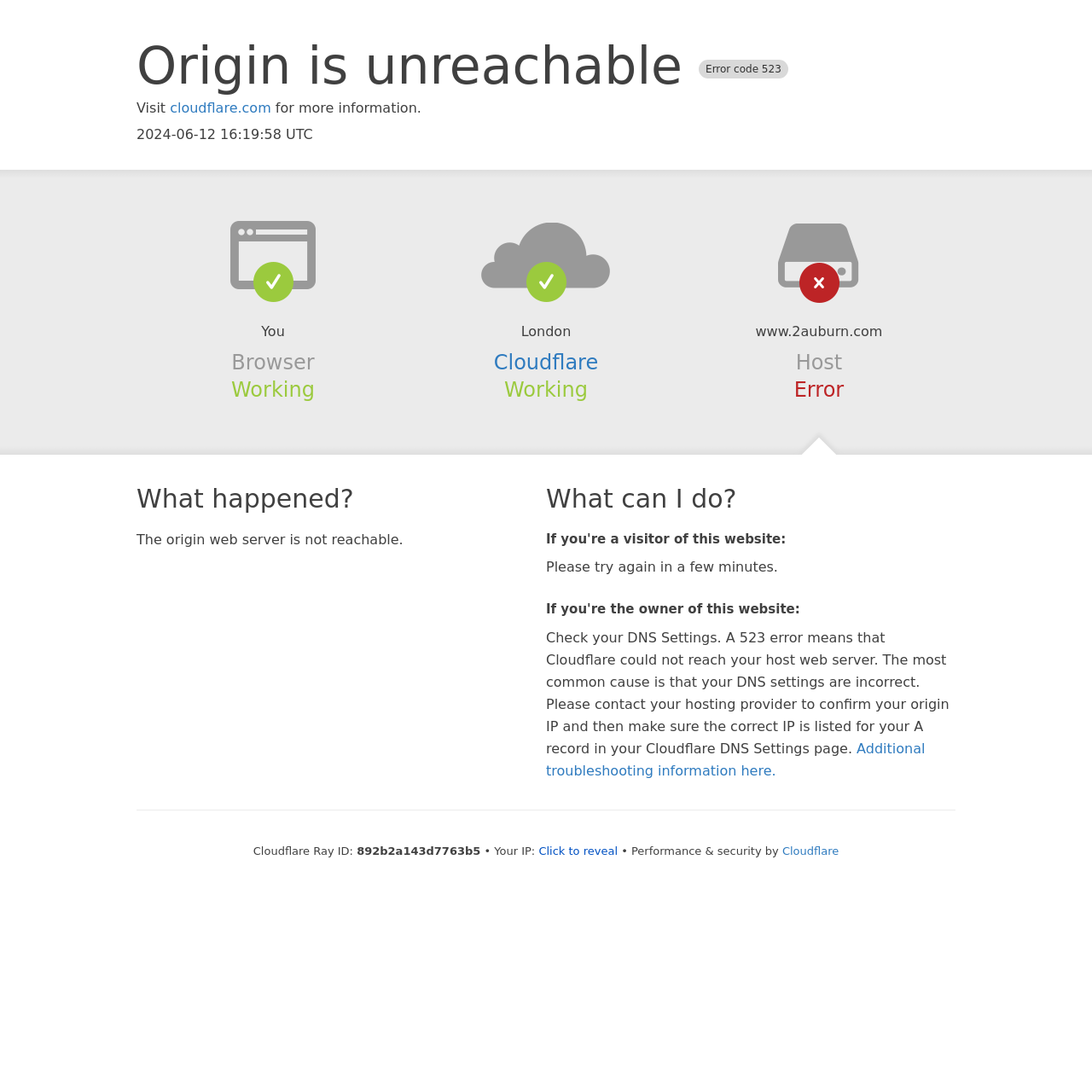What is the recommended action for the owner of this website?
Answer with a single word or phrase by referring to the visual content.

Check DNS Settings